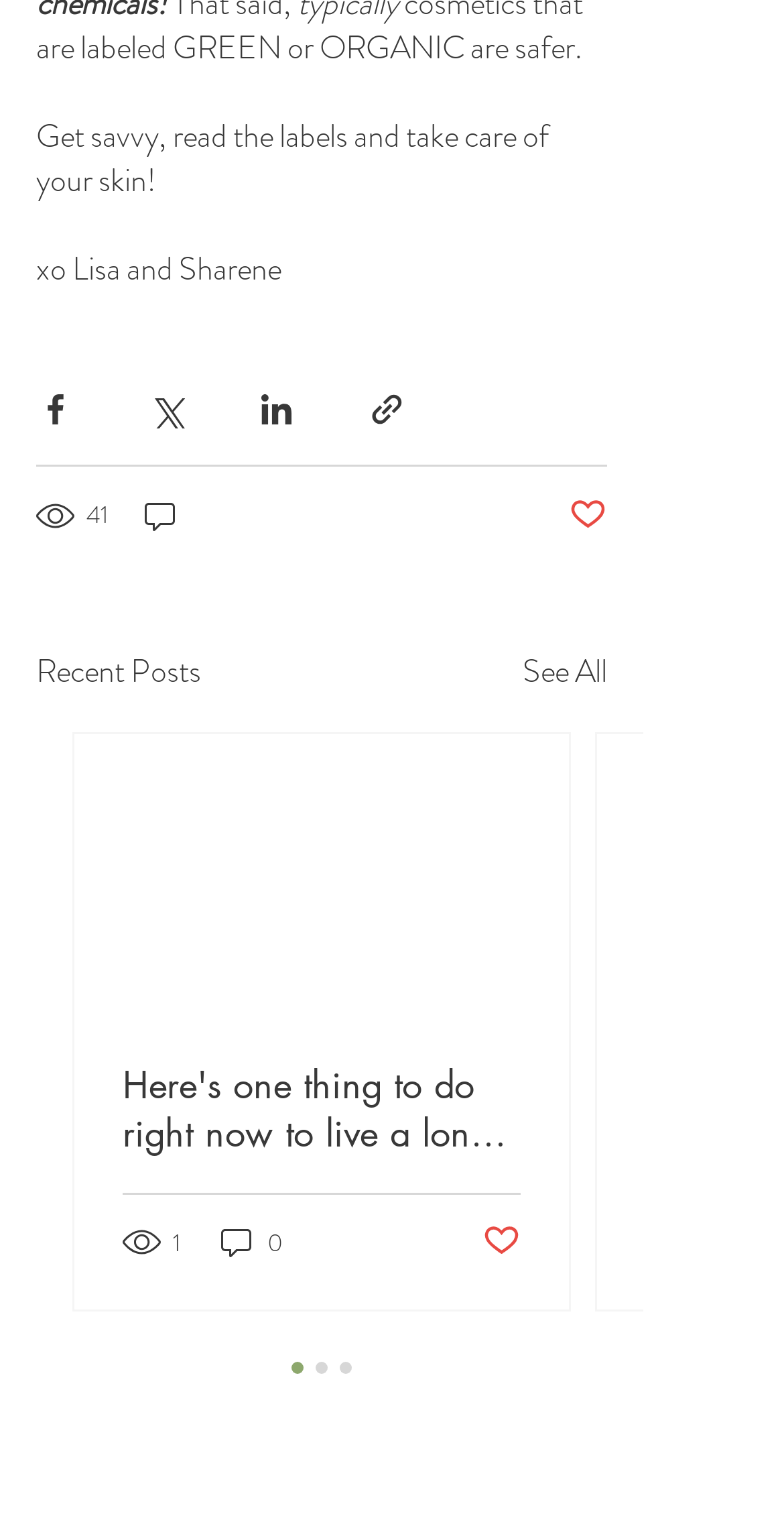Identify the bounding box coordinates of the clickable section necessary to follow the following instruction: "Go to Facebook". The coordinates should be presented as four float numbers from 0 to 1, i.e., [left, top, right, bottom].

[0.238, 0.942, 0.328, 0.988]